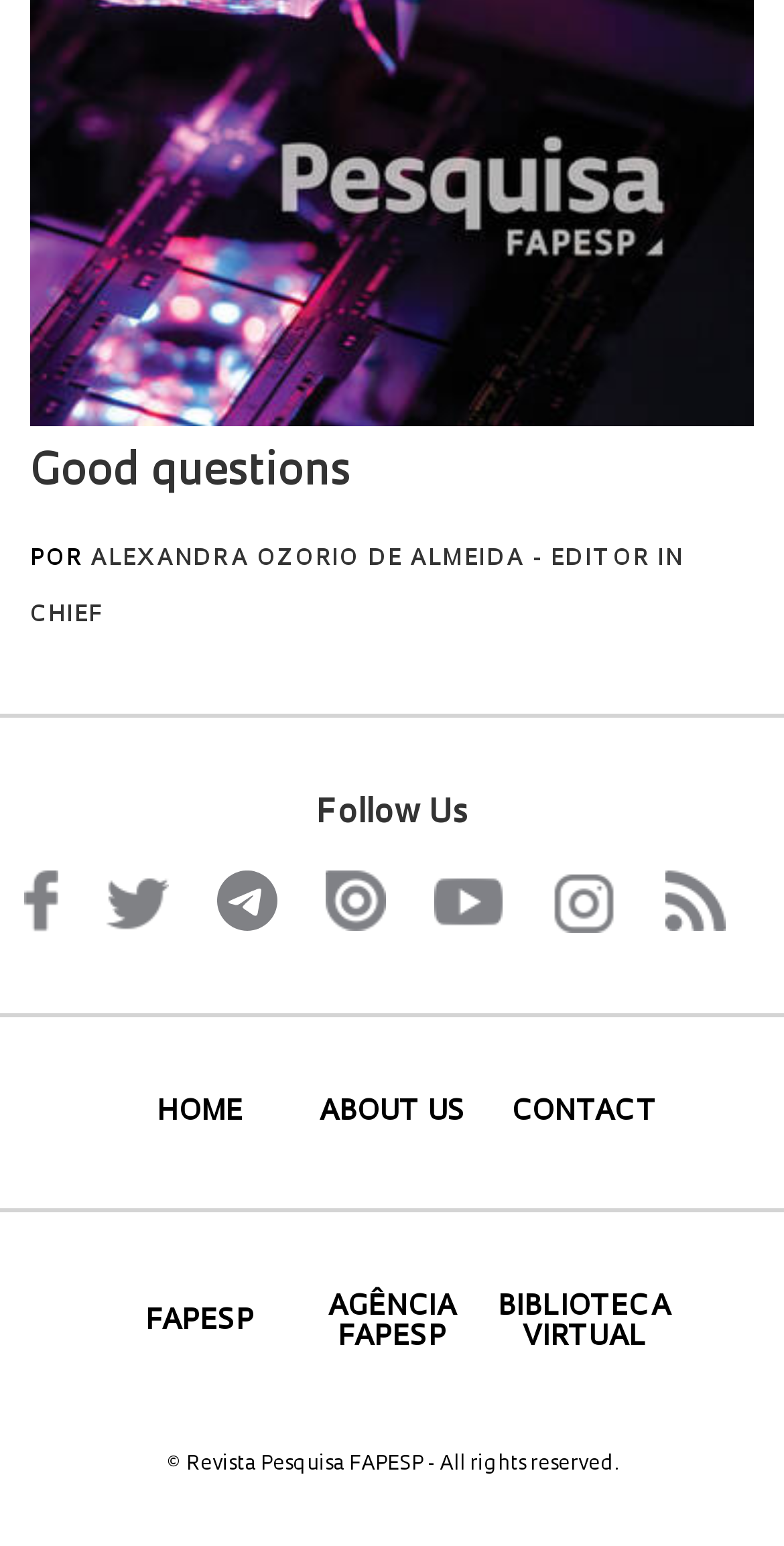Answer the following query concisely with a single word or phrase:
How many main navigation links are there?

4